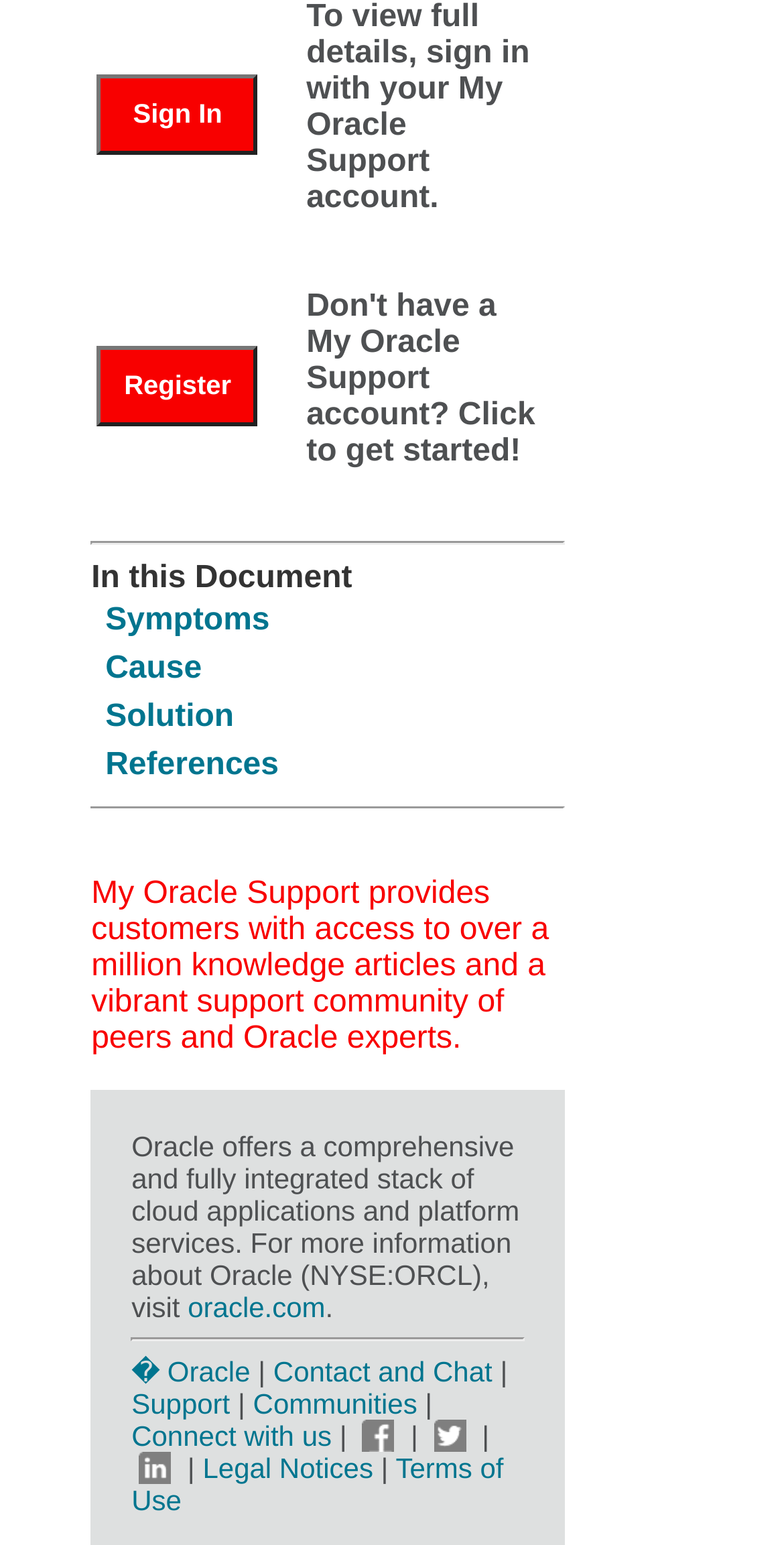Determine the bounding box coordinates of the element that should be clicked to execute the following command: "Sign in with your My Oracle Support account".

[0.124, 0.048, 0.329, 0.1]